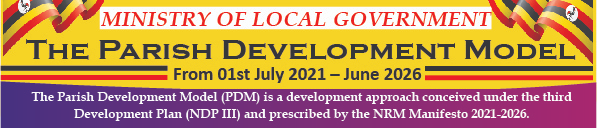Give a concise answer using one word or a phrase to the following question:
What is the source of the Parish Development Model initiative?

Ministry of Local Government